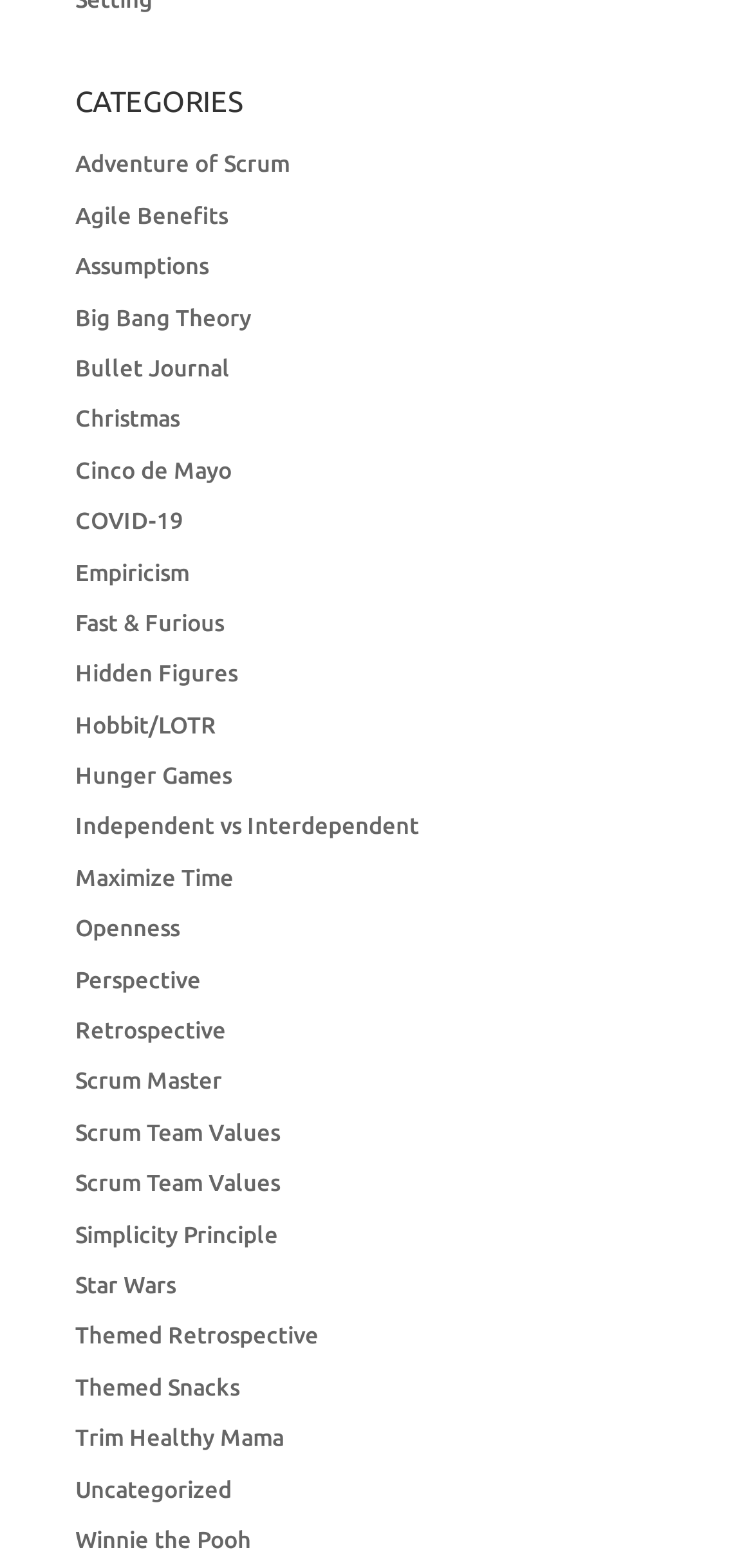Identify the bounding box coordinates of the region that should be clicked to execute the following instruction: "learn about Simplicity Principle".

[0.1, 0.779, 0.369, 0.795]